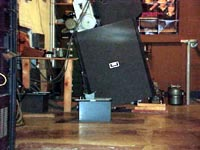What is the primary goal of the CWRU Film Society's recent renovations?
Based on the content of the image, thoroughly explain and answer the question.

According to the caption, the CWRU Film Society aims to upgrade their viewing experience with new projectors and audio equipment, with a focus on enhancing sound quality and projection capabilities, reflecting their commitment to providing a better cinematic experience for their audience.